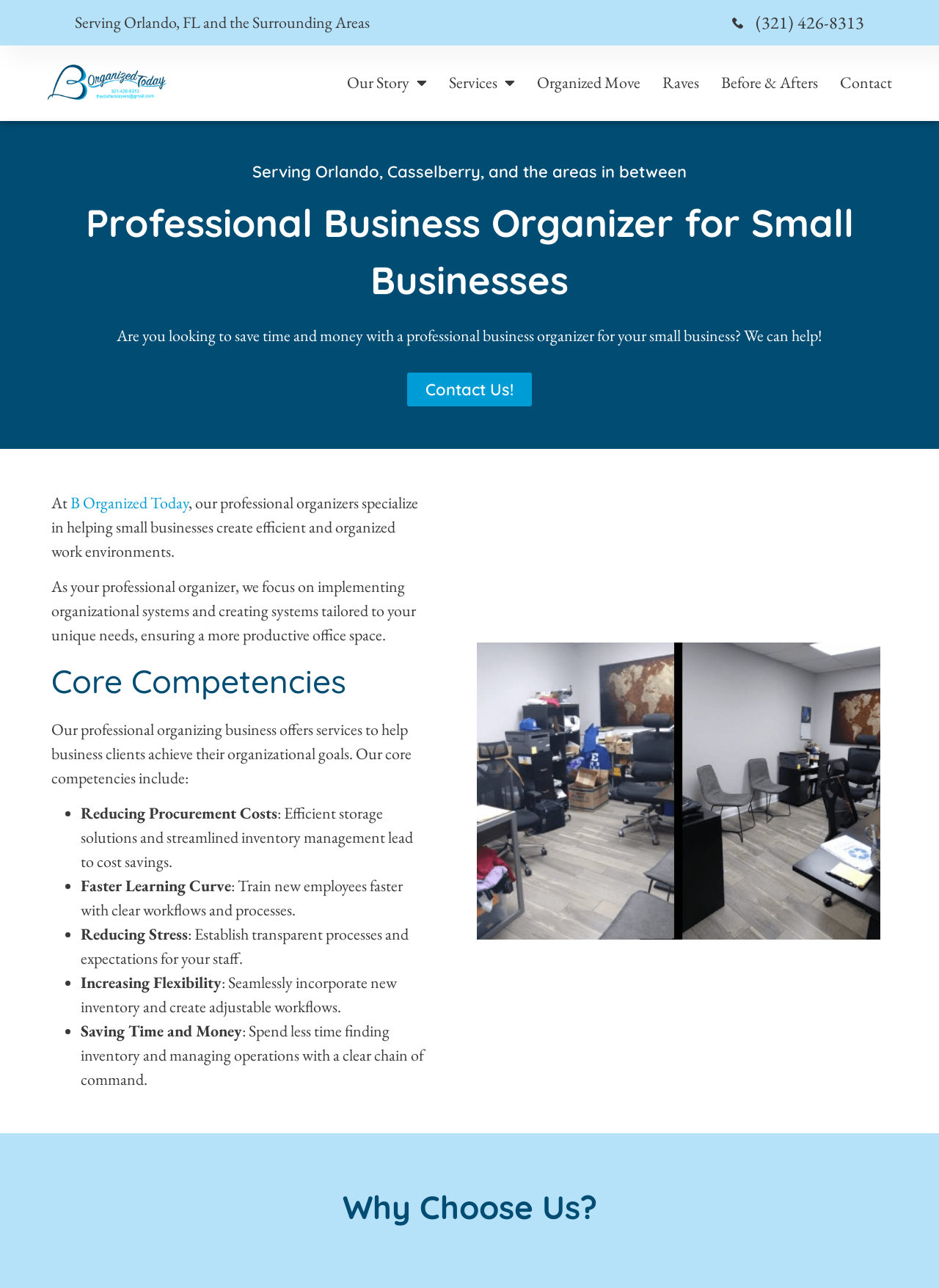Find and indicate the bounding box coordinates of the region you should select to follow the given instruction: "Call the business".

[0.78, 0.007, 0.92, 0.028]